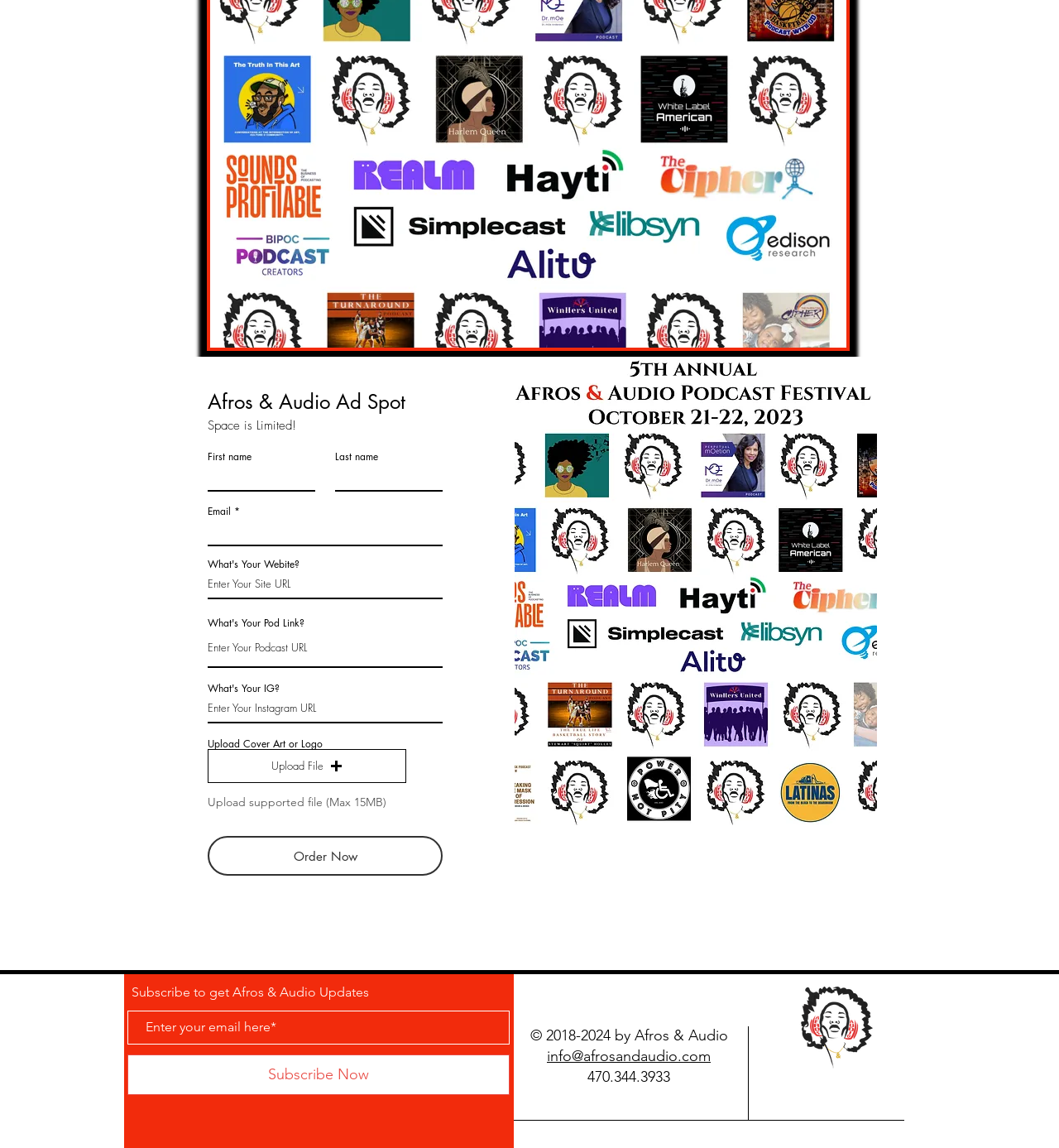Find the bounding box coordinates for the UI element whose description is: "aria-label="Facebook"". The coordinates should be four float numbers between 0 and 1, in the format [left, top, right, bottom].

[0.737, 0.94, 0.763, 0.965]